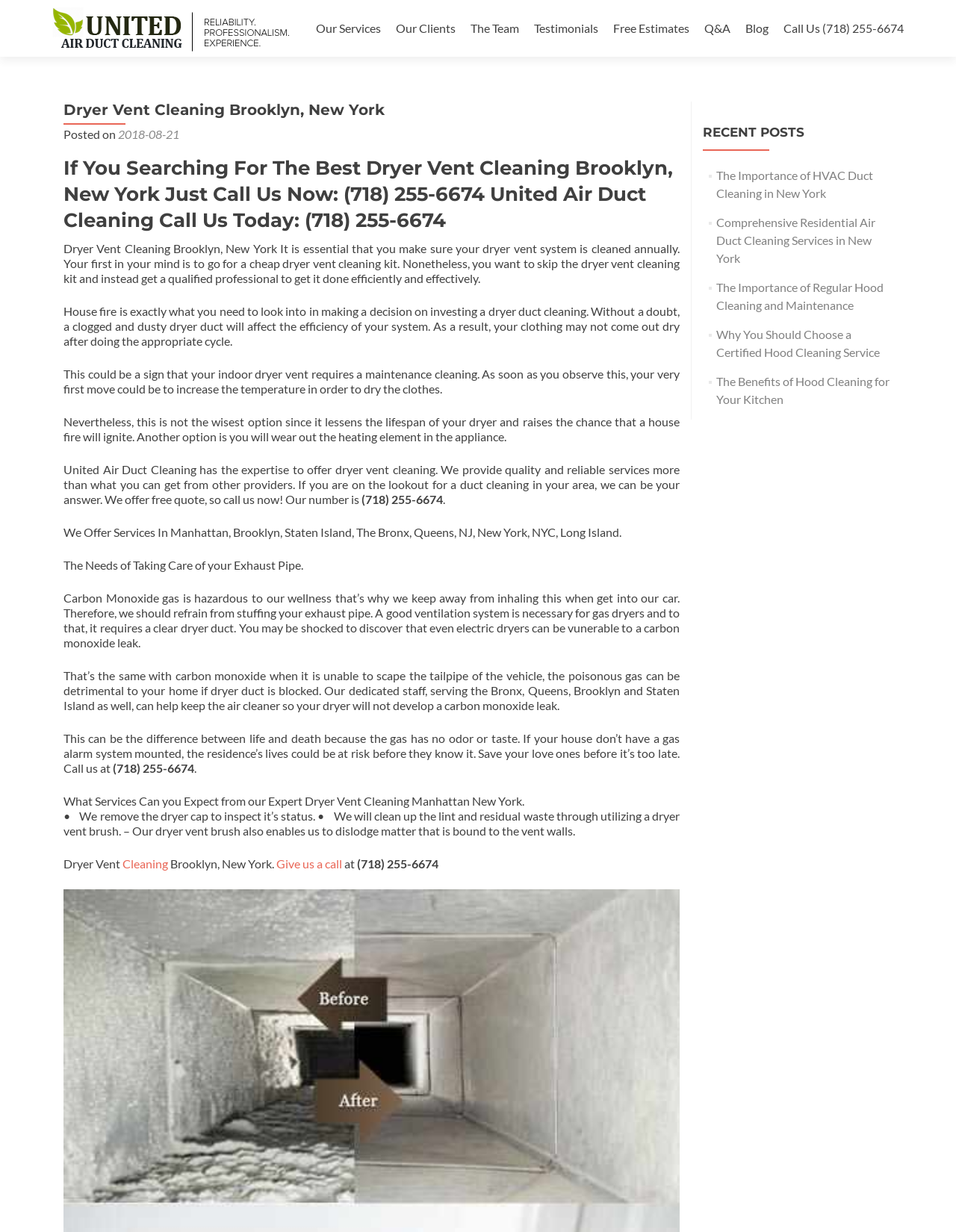What is the importance of cleaning dryer vents?
Please give a detailed and elaborate answer to the question.

The webpage explains that a clogged and dusty dryer duct can affect the efficiency of the system and may cause house fires. It also mentions that a clear dryer duct is necessary for gas dryers to prevent carbon monoxide leaks. Therefore, cleaning dryer vents is important to prevent house fires and ensure safety.